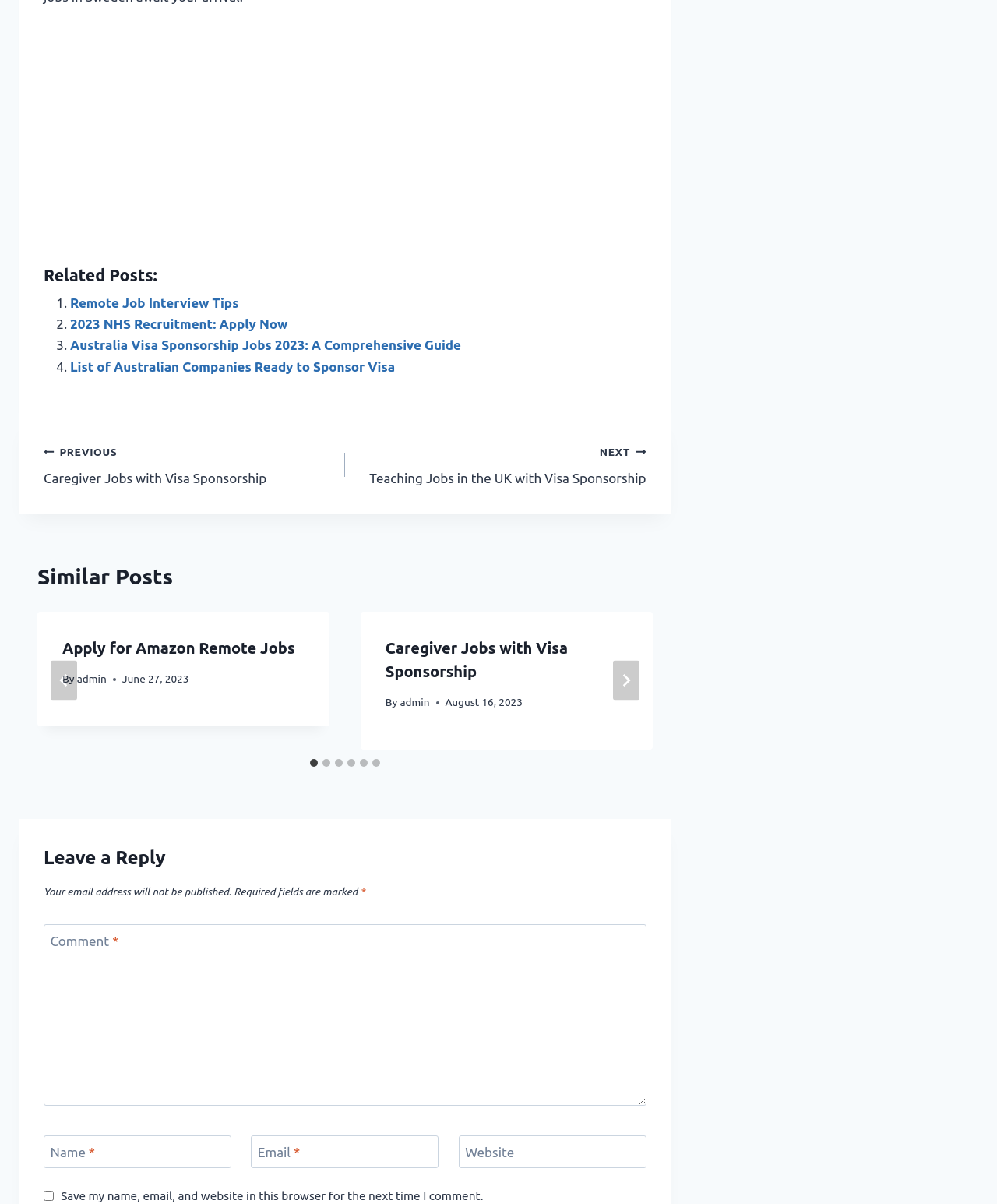Determine the bounding box coordinates for the region that must be clicked to execute the following instruction: "Click on the 'Remote Job Interview Tips' link".

[0.07, 0.245, 0.239, 0.258]